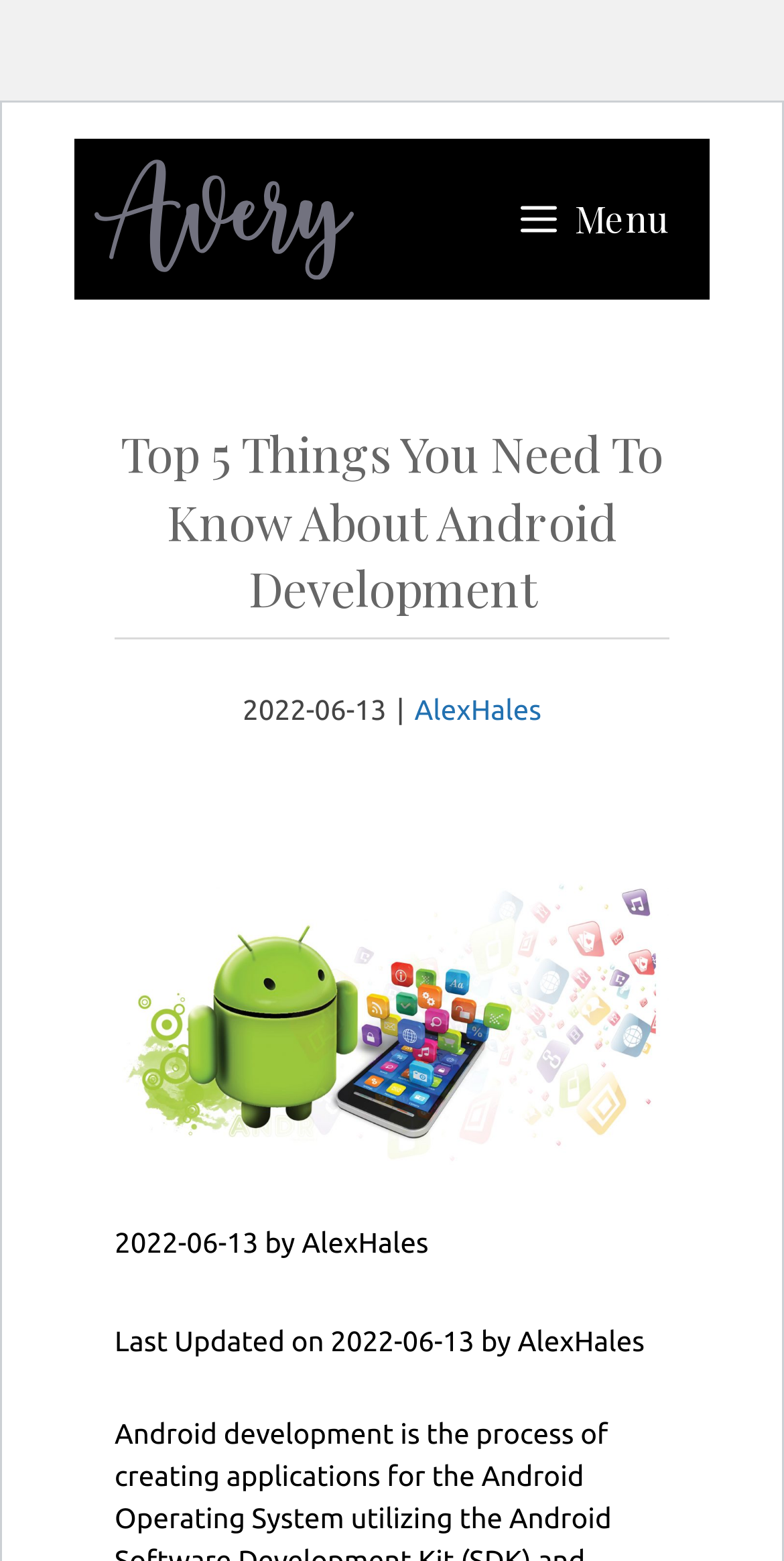Is there a link to the homepage?
Please answer the question with as much detail and depth as you can.

I found the link to the homepage by looking at the link 'Home' which is located at the top left corner of the webpage, suggesting that it leads to the homepage.